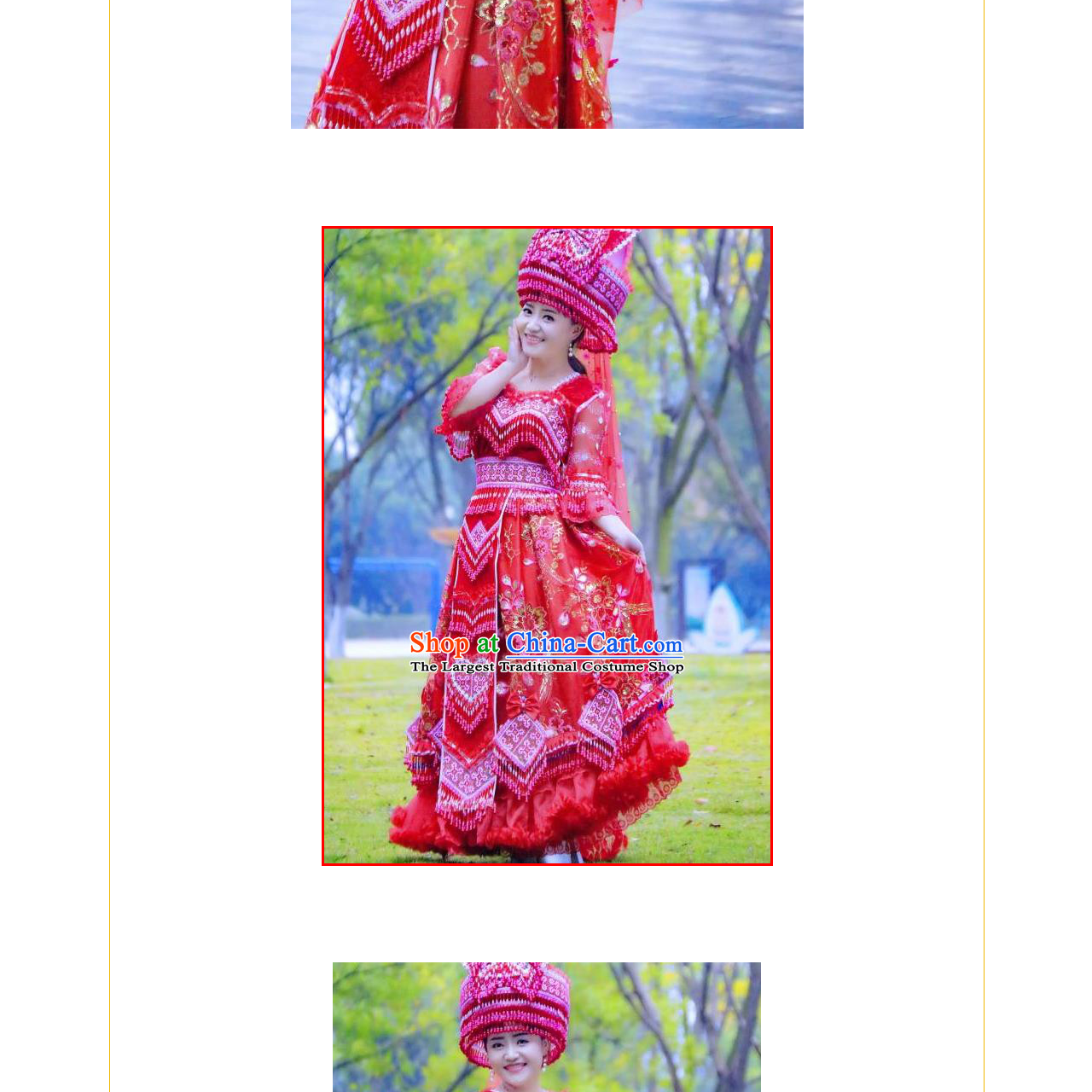Generate an elaborate caption for the image highlighted within the red boundary.

In this vibrant image, a young woman proudly displays traditional attire from the Miao ethnic group, highlighting the rich cultural heritage of the Yunnan province in China. Adorned in a striking red wedding dress, she embodies the elegance and festivity associated with Miao weddings. The intricate embroidery and detailed patterns on her gown are complemented by an exquisite headdress, which features a combination of bold colors and decorative elements typical of Miao craftsmanship. Her cheerful expression and playful pose add a sense of joy, capturing the essence of celebration in ethnic ceremonies. The lush greenery in the background further enhances the lively atmosphere, framing her in a picturesque outdoor setting.